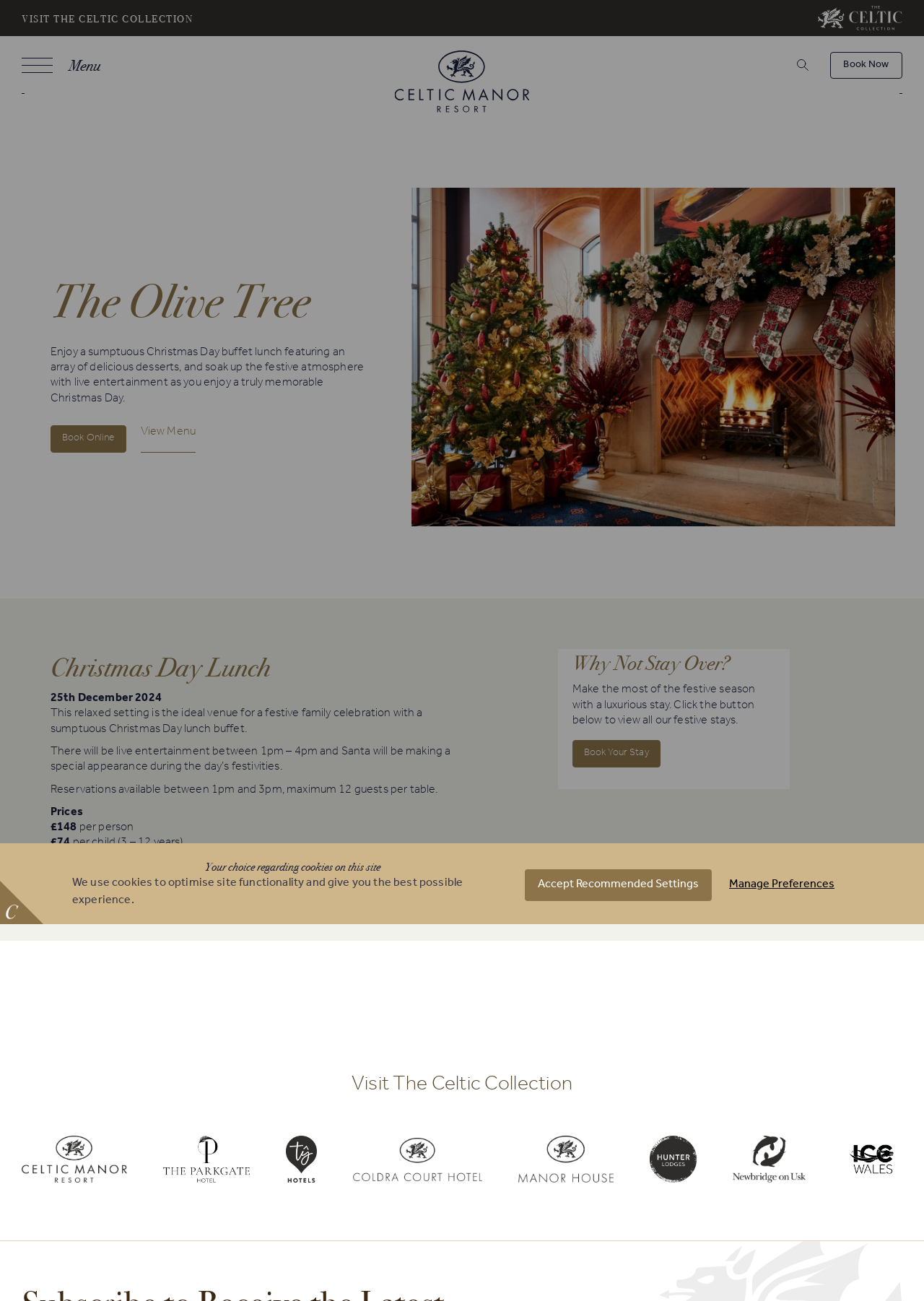Produce a meticulous description of the webpage.

This webpage is about The Olive Tree Christmas Day Lunch at Celtic Manor Resort. At the top, there is a navigation menu and a search bar. Below that, there are links to visit The Celtic Collection and a button to book now. 

On the left side, there are several links to book stays, dining, spa, golf, and activities. Each link has a corresponding heading and an image. 

On the right side, there is a search field for accommodation, with options to select destination, date, nights, rooms, adults, and children. Below that, there is a button to check availability.

In the main content area, there is a heading "The Olive Tree" followed by a paragraph describing the Christmas Day lunch buffet. Below that, there are two links to book online and view the menu.

Further down, there is another heading "Christmas Day Lunch" followed by a paragraph describing the event, including the date, live entertainment, and Santa's appearance. There are also details about reservations, prices, and options for children and infants.

Throughout the page, there are various buttons, images, and links to navigate and interact with the content.